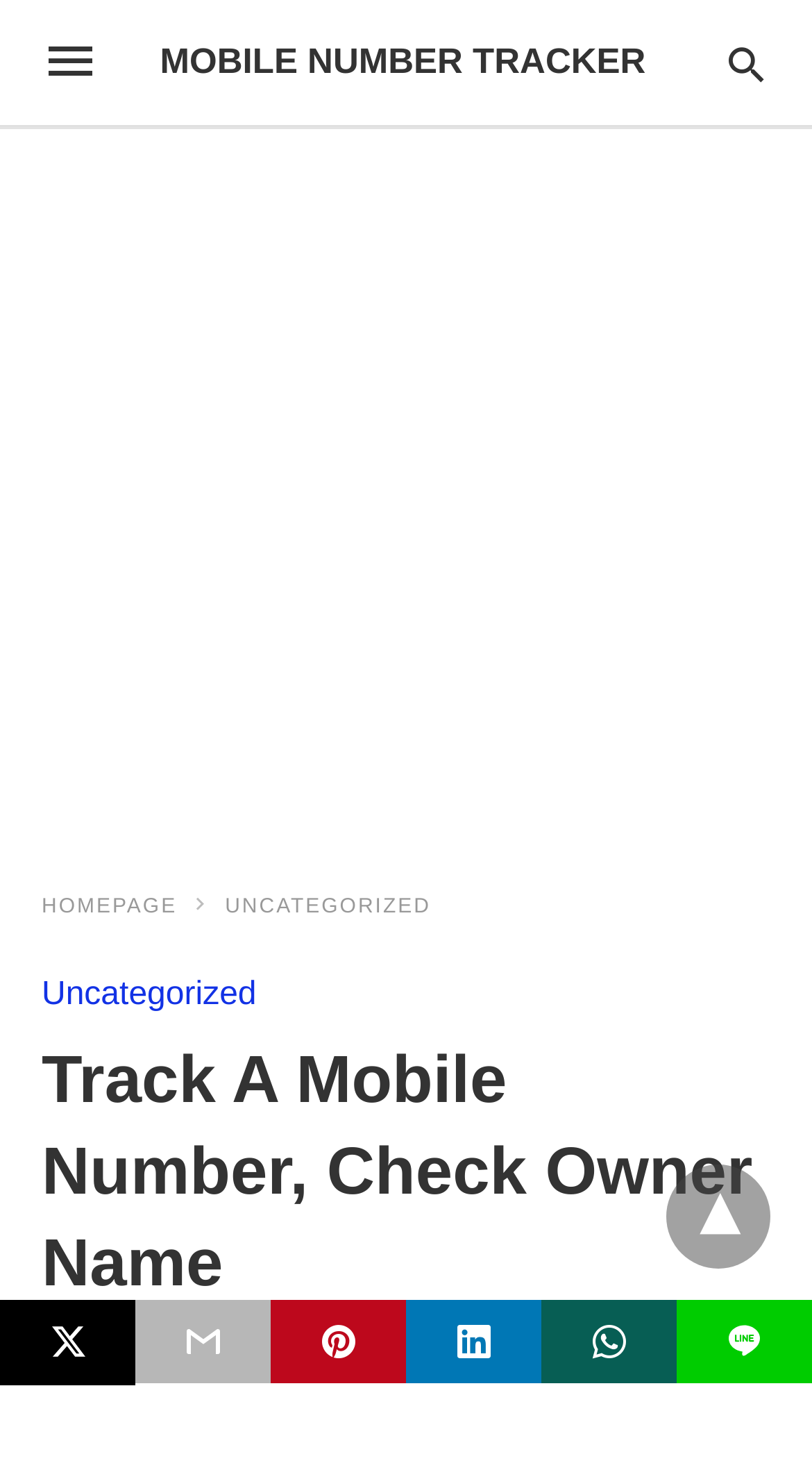Is the webpage related to mobile phones? From the image, respond with a single word or brief phrase.

Yes